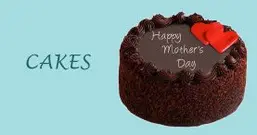Offer a detailed narrative of the image.

The image showcases a beautifully decorated chocolate cake, designed specifically for Mother's Day celebrations. The cake features a rich, glossy frosting and is topped with a charming red heart accent. In elegant white script, the message "Happy Mother's Day" is inscribed on the cake, making it a perfect treat to honor mothers on their special day. To the left, the word "CAKES" is prominently displayed, emphasizing the product category. This delightful cake represents a sweet gesture of love and appreciation, ideal for gifting or serving at Mother's Day gatherings.